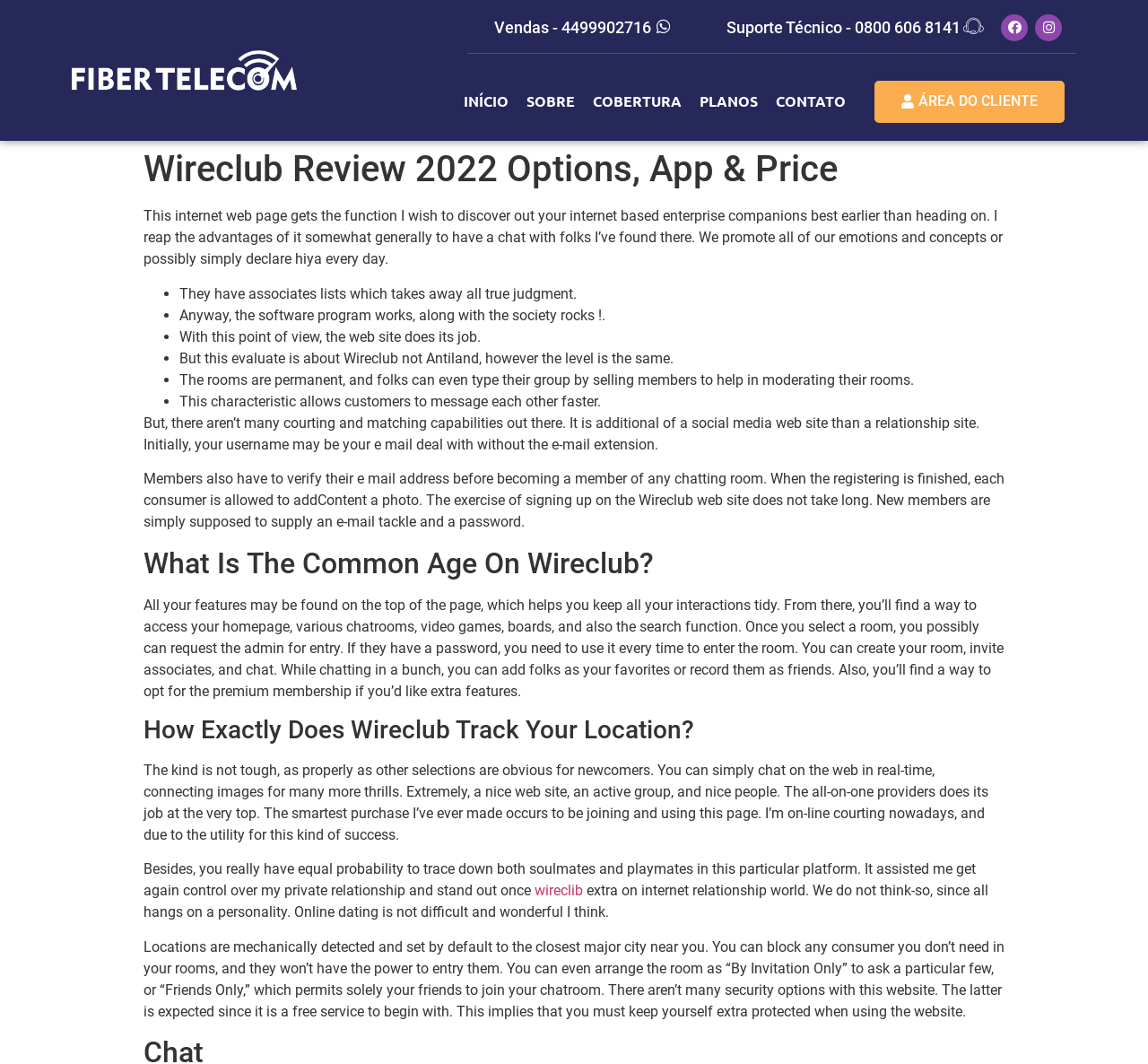Determine the bounding box coordinates for the element that should be clicked to follow this instruction: "Click on the INÍCIO link". The coordinates should be given as four float numbers between 0 and 1, in the format [left, top, right, bottom].

[0.396, 0.076, 0.451, 0.115]